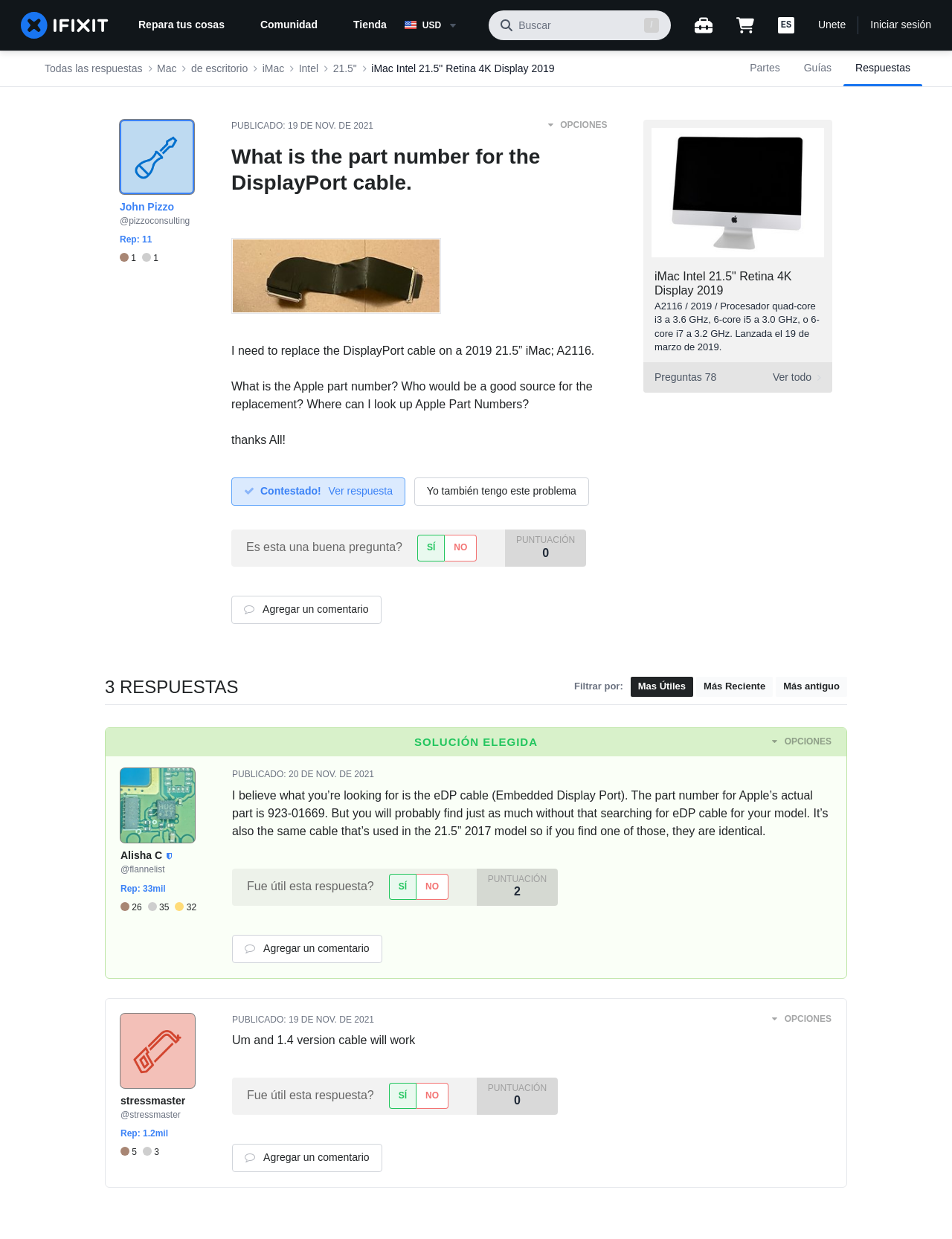Examine the image carefully and respond to the question with a detailed answer: 
What is the processor speed of the iMac?

I found this answer by looking at the section that describes the iMac model, which says 'Procesador quad-core i3 a 3.6 GHz, 6-core i5 a 3.0 GHz, o 6-core i7 a 3.2 GHz'. This suggests that the processor speed of the iMac is either 3.6 GHz, 3.0 GHz, or 3.2 GHz.